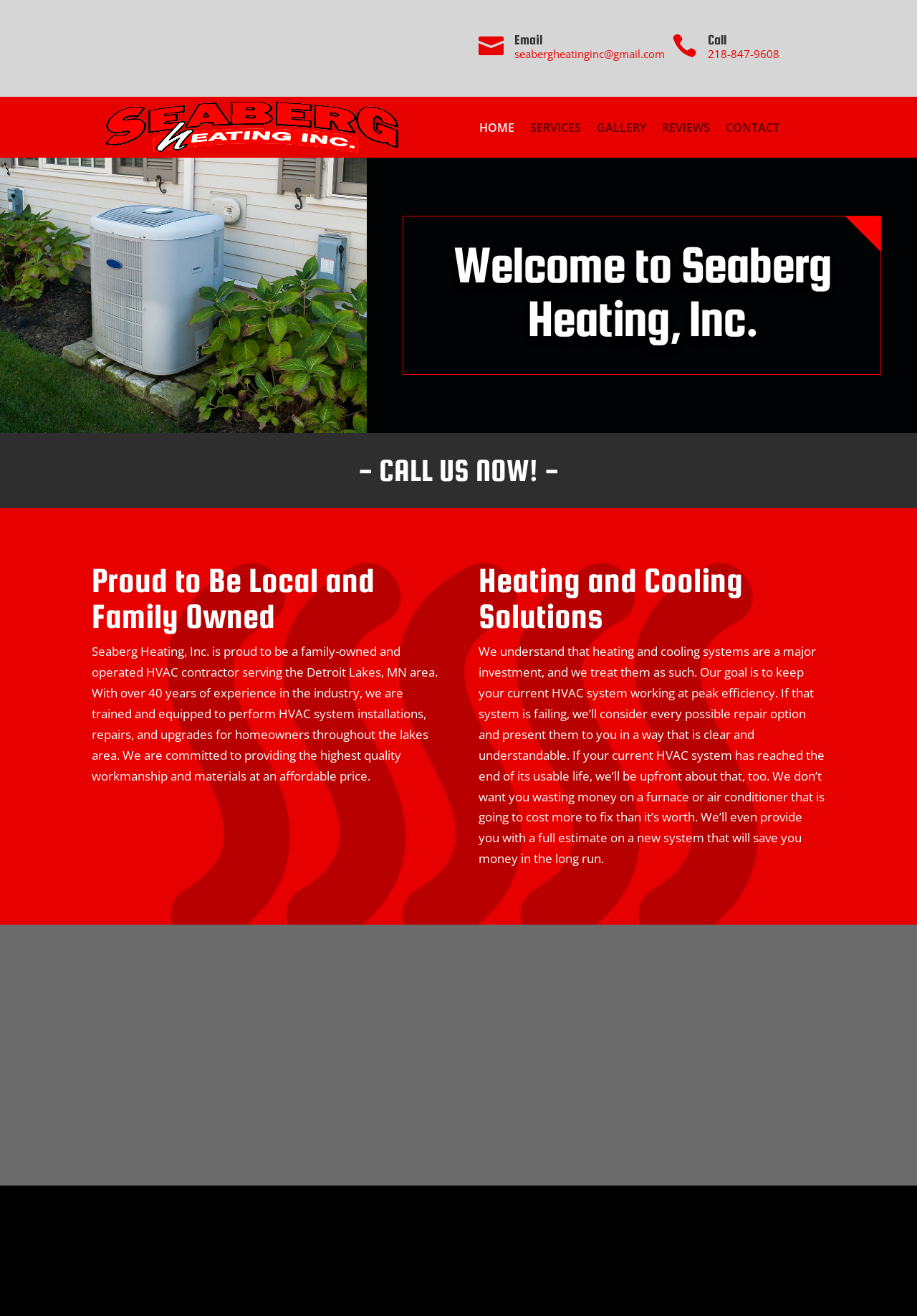What is the phone number to call?
Look at the screenshot and give a one-word or phrase answer.

218-847-9608